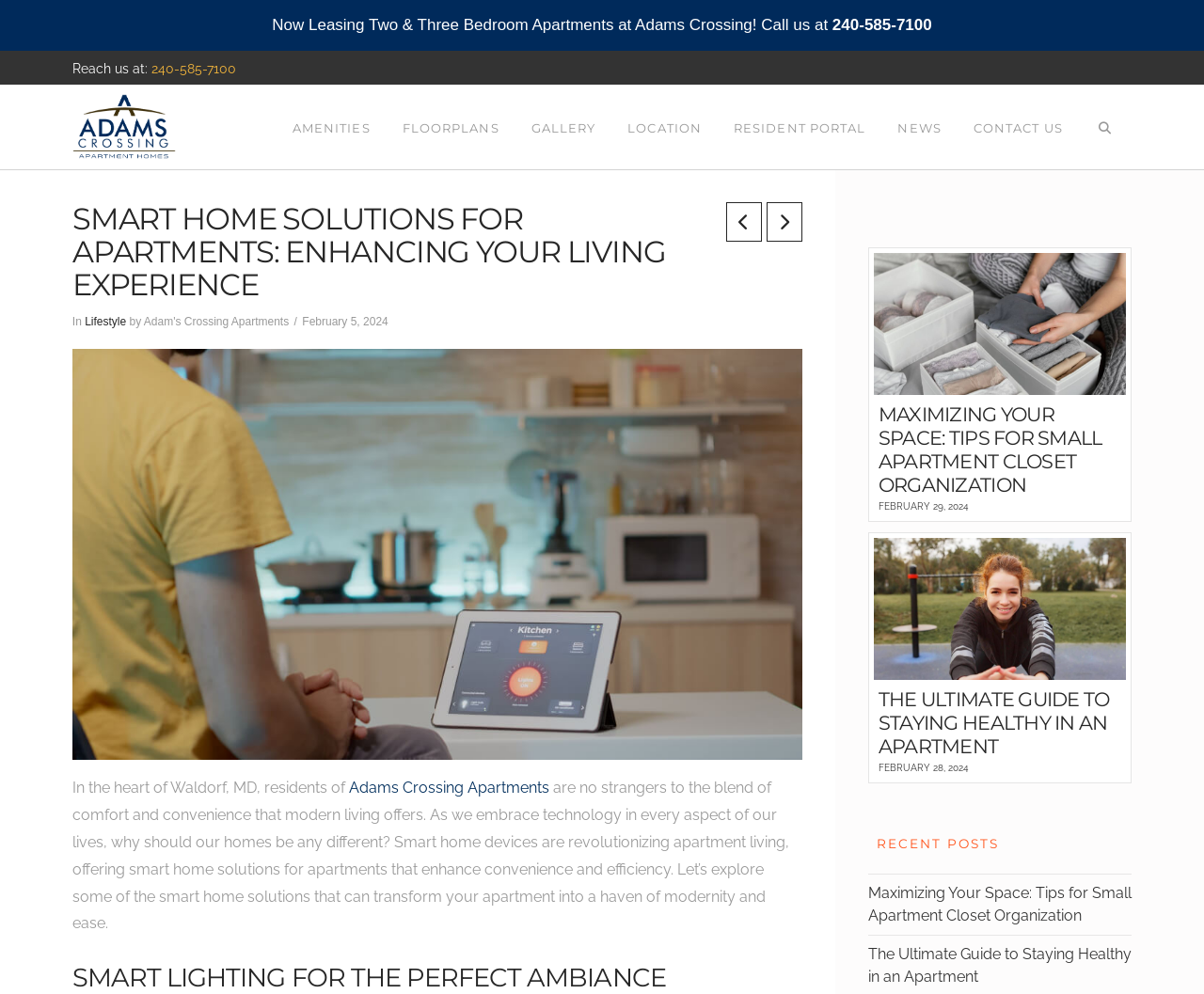Pinpoint the bounding box coordinates of the element that must be clicked to accomplish the following instruction: "Call the leasing office". The coordinates should be in the format of four float numbers between 0 and 1, i.e., [left, top, right, bottom].

[0.691, 0.016, 0.774, 0.034]